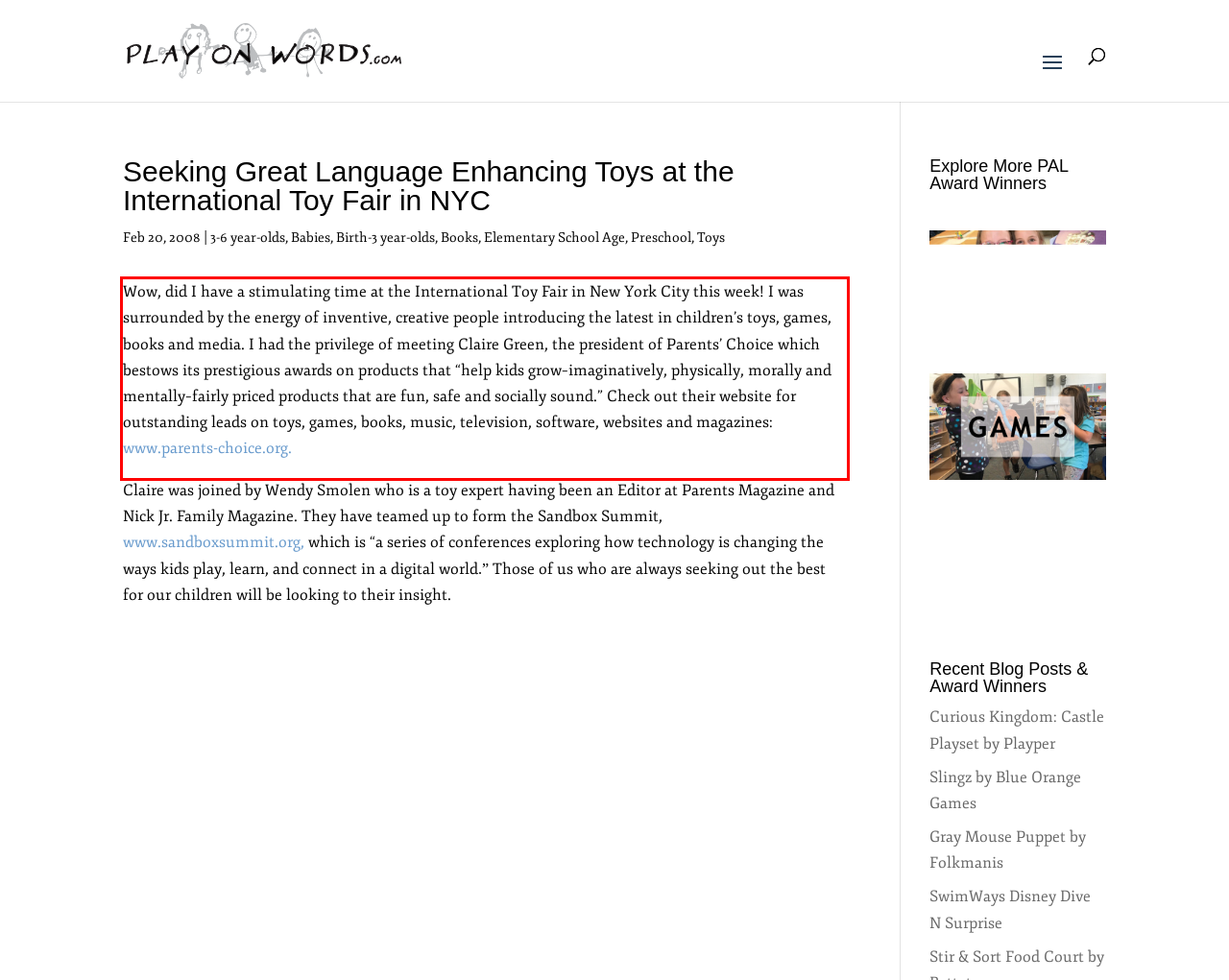Given a screenshot of a webpage with a red bounding box, please identify and retrieve the text inside the red rectangle.

Wow, did I have a stimulating time at the International Toy Fair in New York City this week! I was surrounded by the energy of inventive, creative people introducing the latest in children’s toys, games, books and media. I had the privilege of meeting Claire Green, the president of Parents’ Choice which bestows its prestigious awards on products that “help kids grow–imaginatively, physically, morally and mentally–fairly priced products that are fun, safe and socially sound.” Check out their website for outstanding leads on toys, games, books, music, television, software, websites and magazines: www.parents-choice.org.